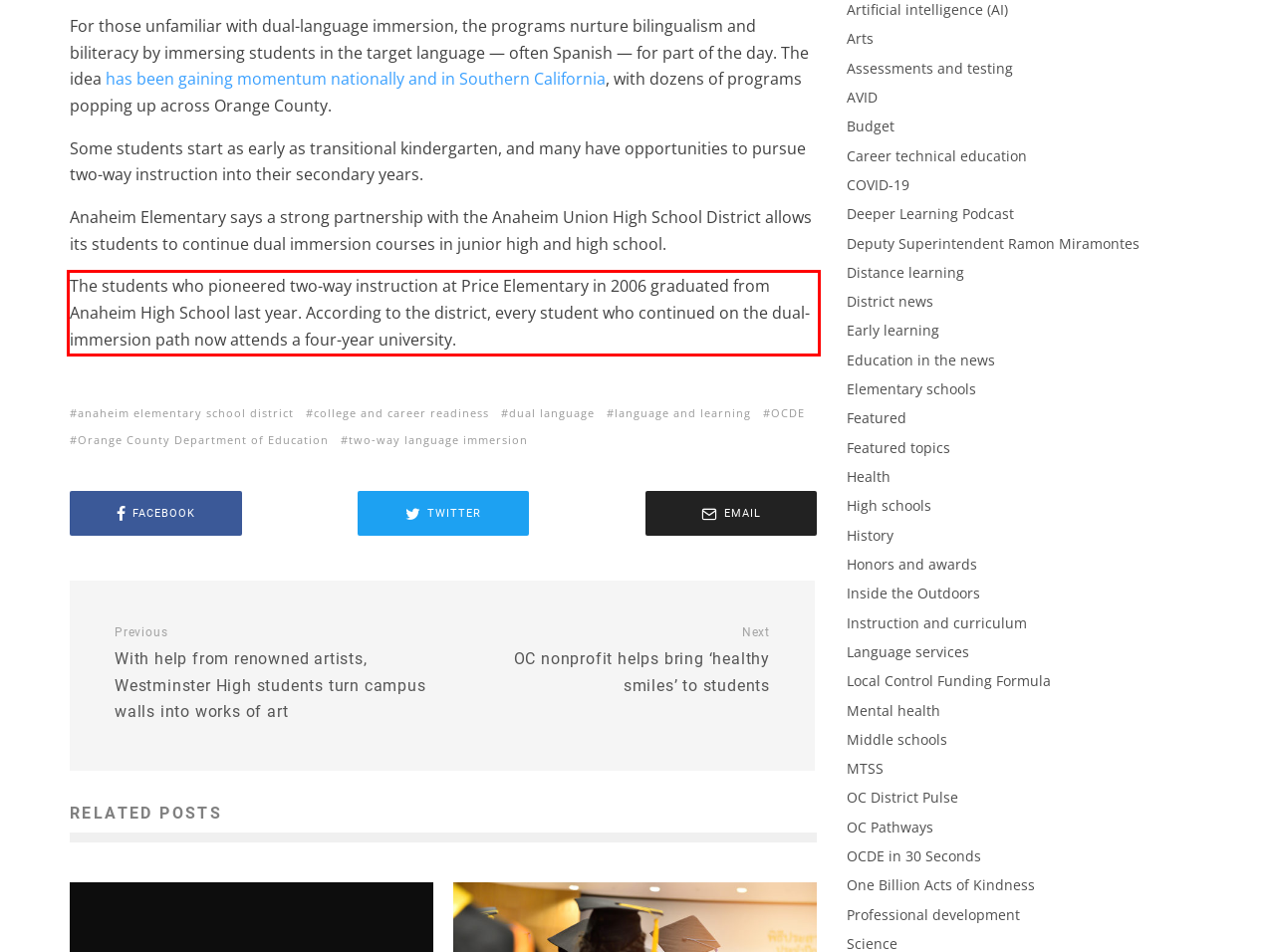Locate the red bounding box in the provided webpage screenshot and use OCR to determine the text content inside it.

The students who pioneered two-way instruction at Price Elementary in 2006 graduated from Anaheim High School last year. According to the district, every student who continued on the dual-immersion path now attends a four-year university.